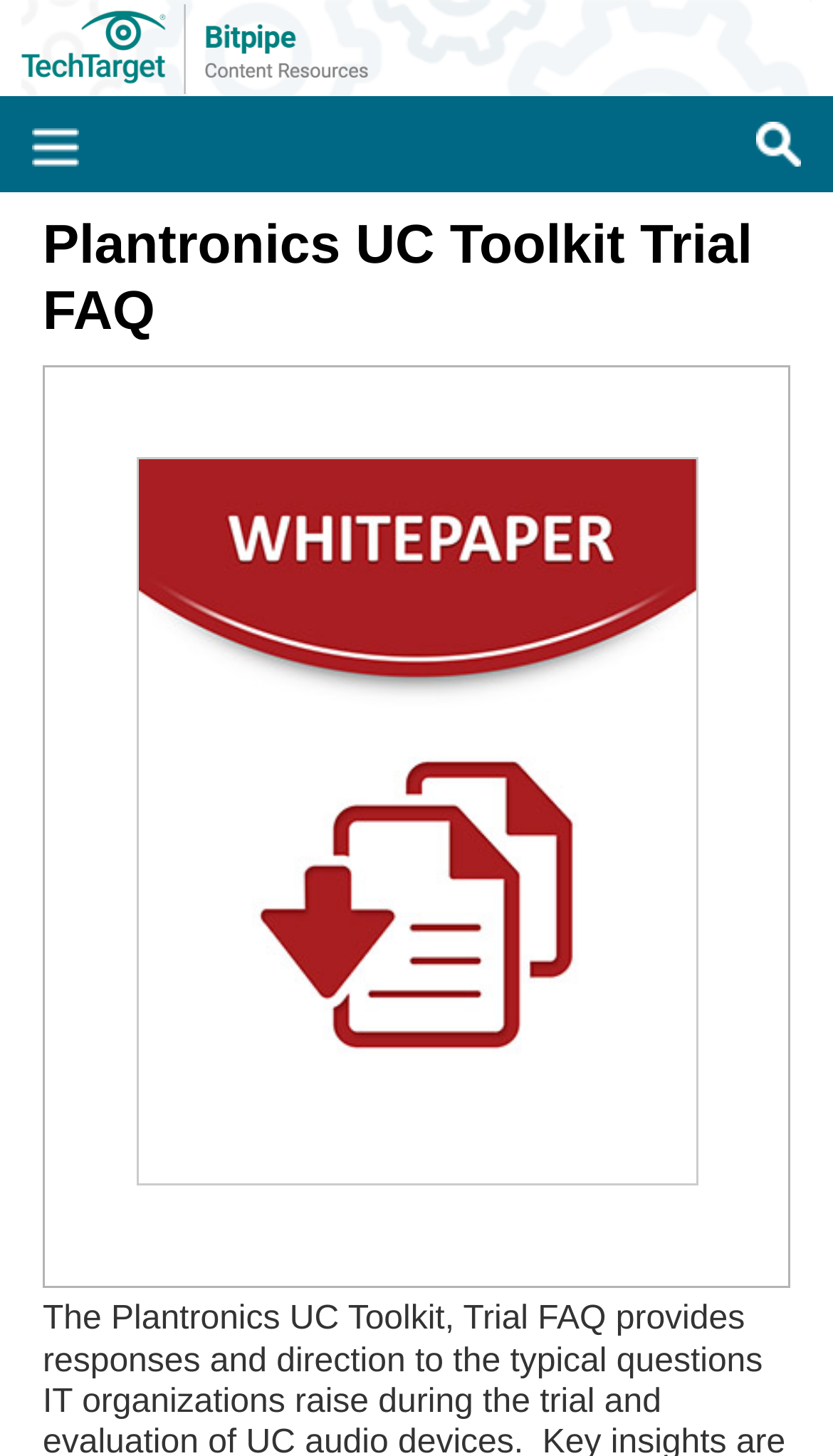Please find and generate the text of the main header of the webpage.

Plantronics UC Toolkit Trial FAQ